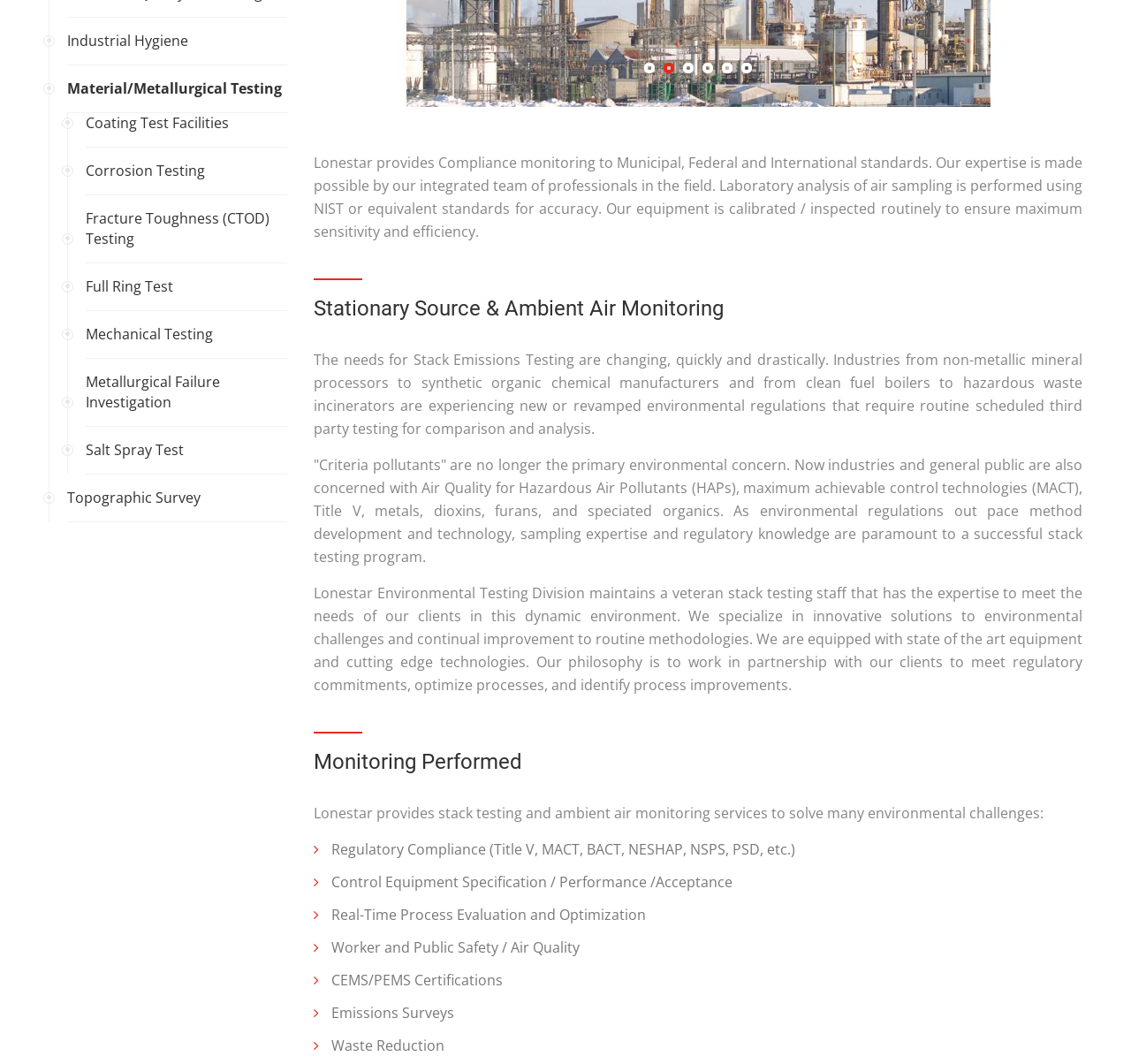Locate the bounding box of the UI element defined by this description: "Full Ring Test". The coordinates should be given as four float numbers between 0 and 1, formatted as [left, top, right, bottom].

[0.076, 0.248, 0.254, 0.292]